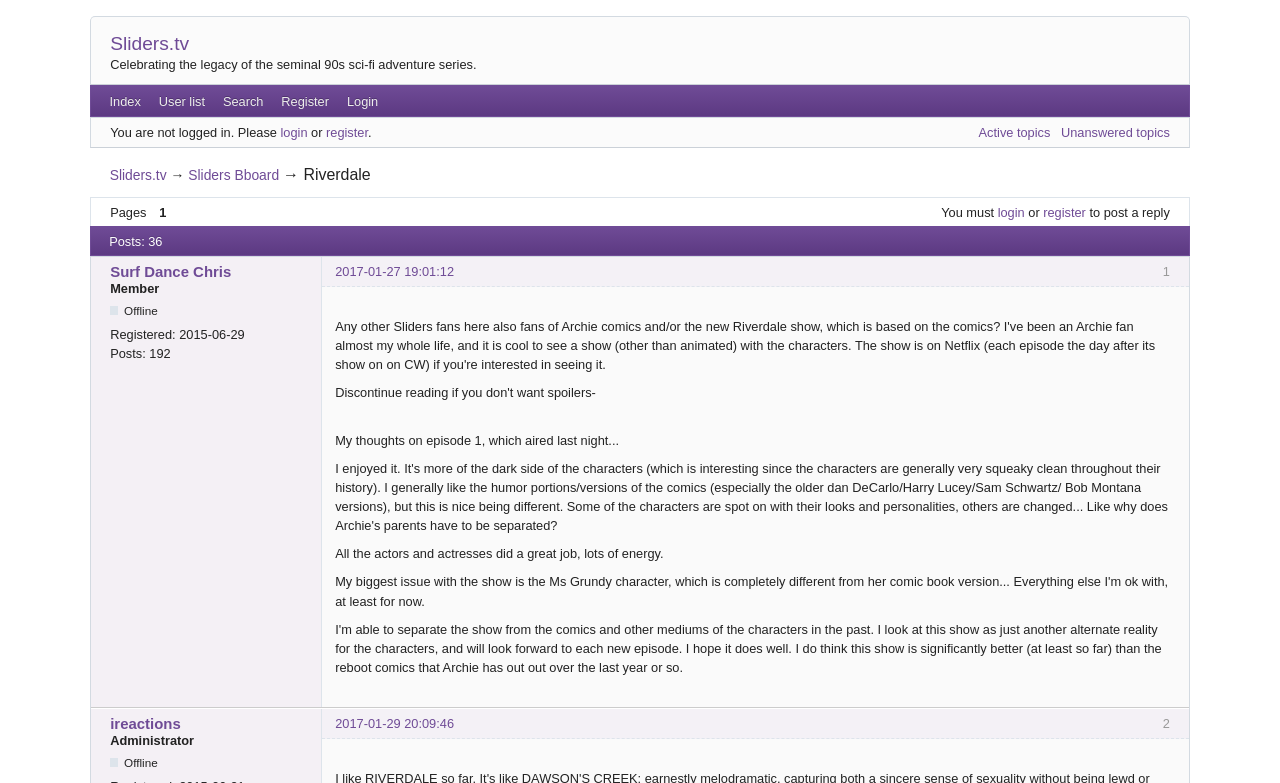Indicate the bounding box coordinates of the element that needs to be clicked to satisfy the following instruction: "login to the forum". The coordinates should be four float numbers between 0 and 1, i.e., [left, top, right, bottom].

[0.264, 0.11, 0.302, 0.149]